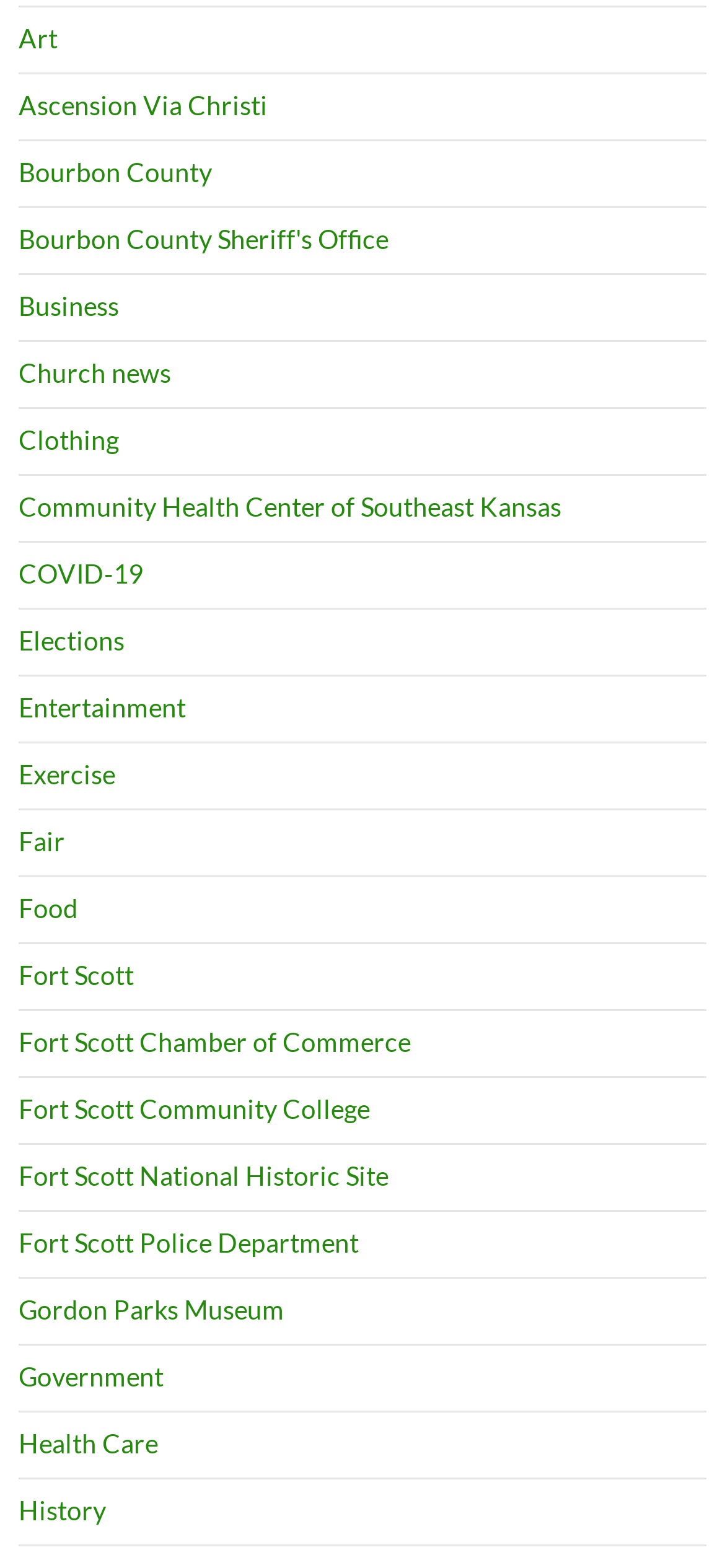Find the bounding box coordinates of the clickable region needed to perform the following instruction: "Get information about COVID-19". The coordinates should be provided as four float numbers between 0 and 1, i.e., [left, top, right, bottom].

[0.026, 0.356, 0.197, 0.376]